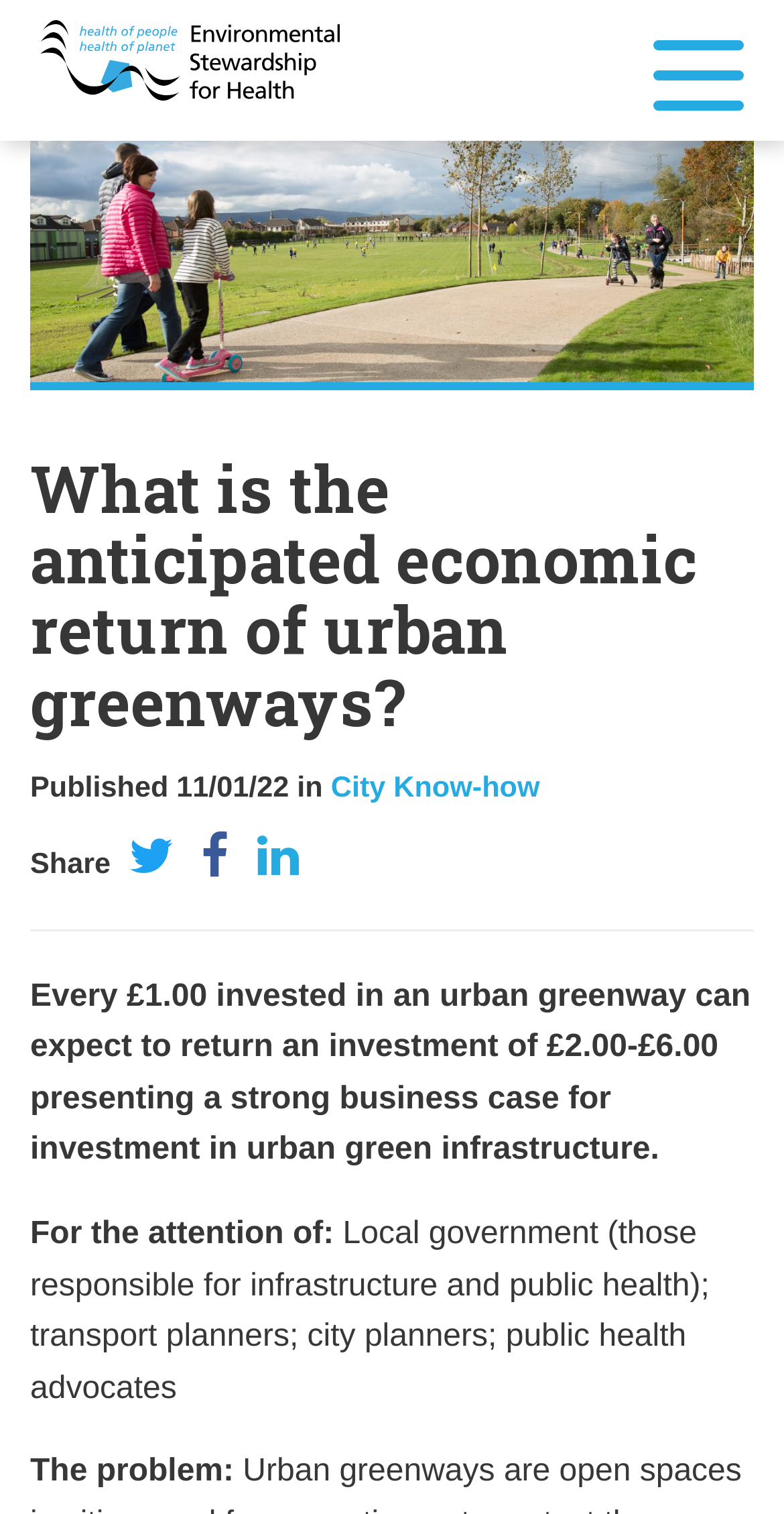Use a single word or phrase to answer the question:
Who is the target audience for this article?

Local government, transport planners, city planners, public health advocates